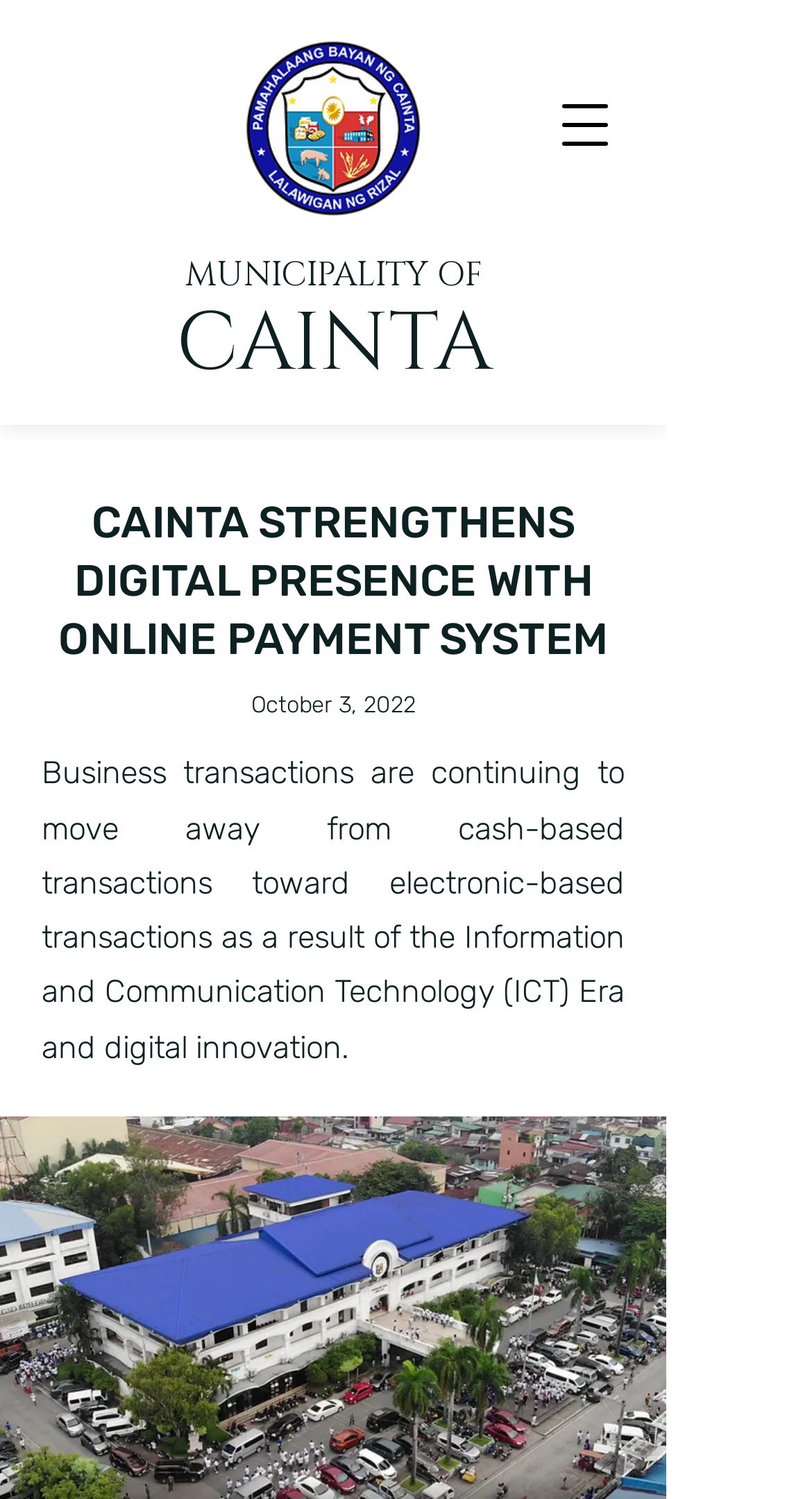Using the provided element description: "MUNICIPALITY OF", determine the bounding box coordinates of the corresponding UI element in the screenshot.

[0.228, 0.167, 0.592, 0.196]